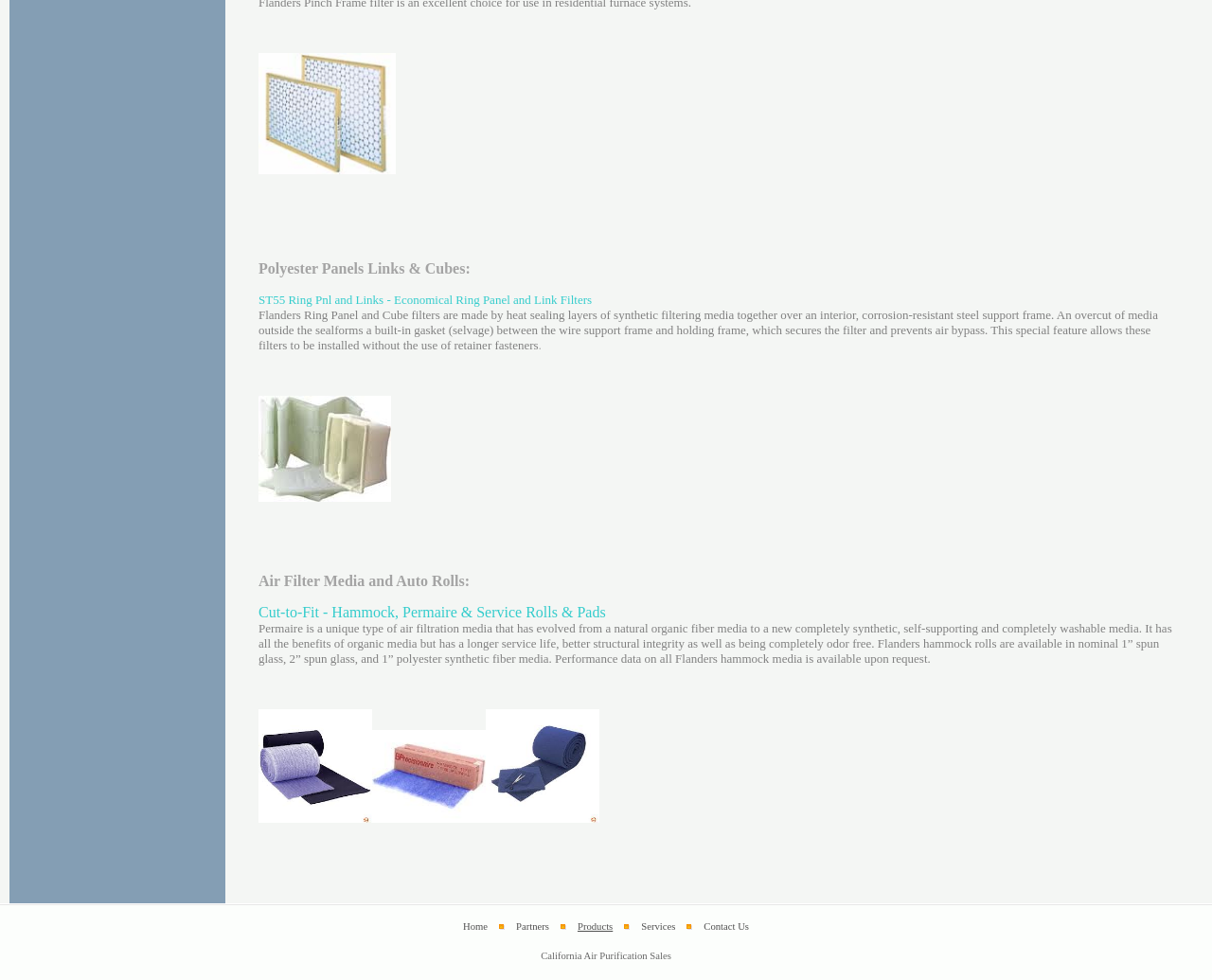What is the purpose of the selvage in Flanders Ring Panel and Cube filters?
From the details in the image, provide a complete and detailed answer to the question.

According to the webpage, the selvage in Flanders Ring Panel and Cube filters is formed by the overcut of media outside the seal, which secures the filter and prevents air bypass.